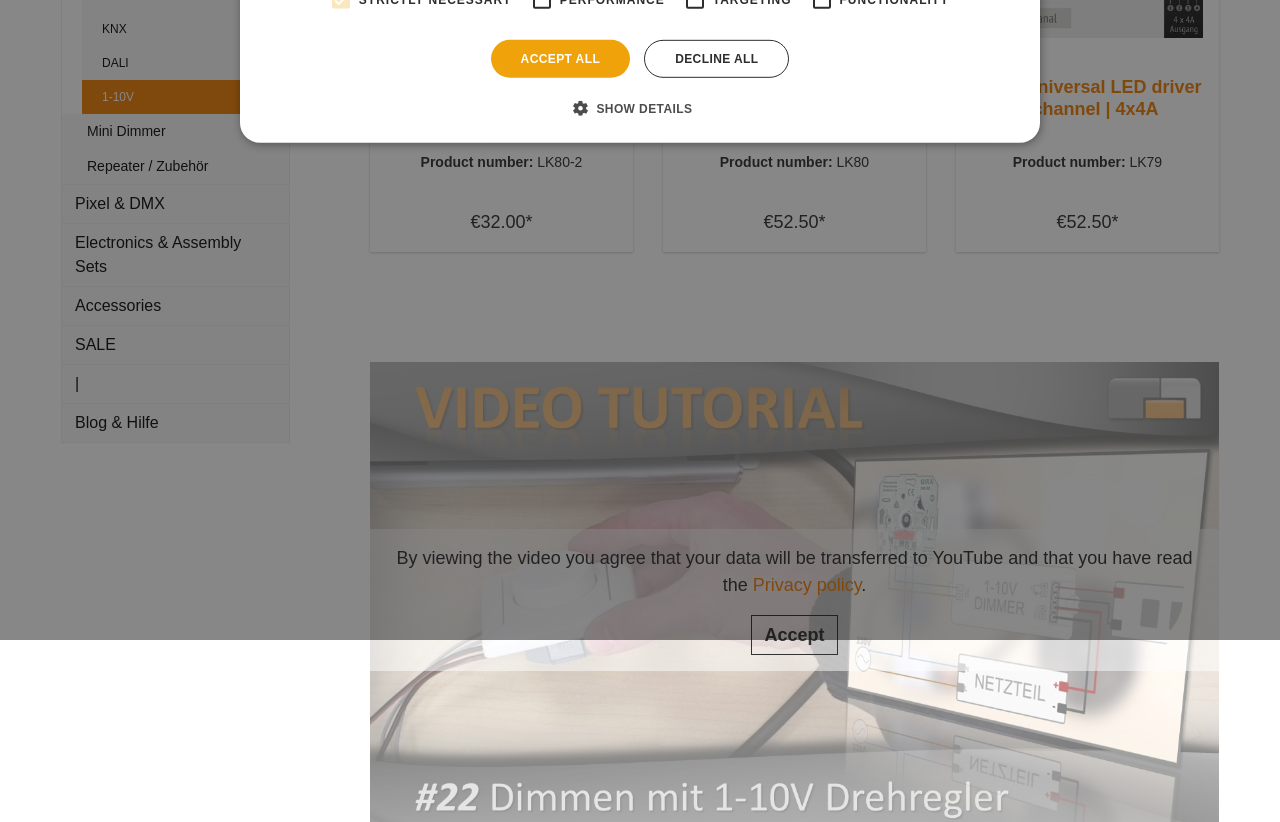For the given element description Privacy policy, determine the bounding box coordinates of the UI element. The coordinates should follow the format (top-left x, top-left y, bottom-right x, bottom-right y) and be within the range of 0 to 1.

[0.588, 0.7, 0.673, 0.724]